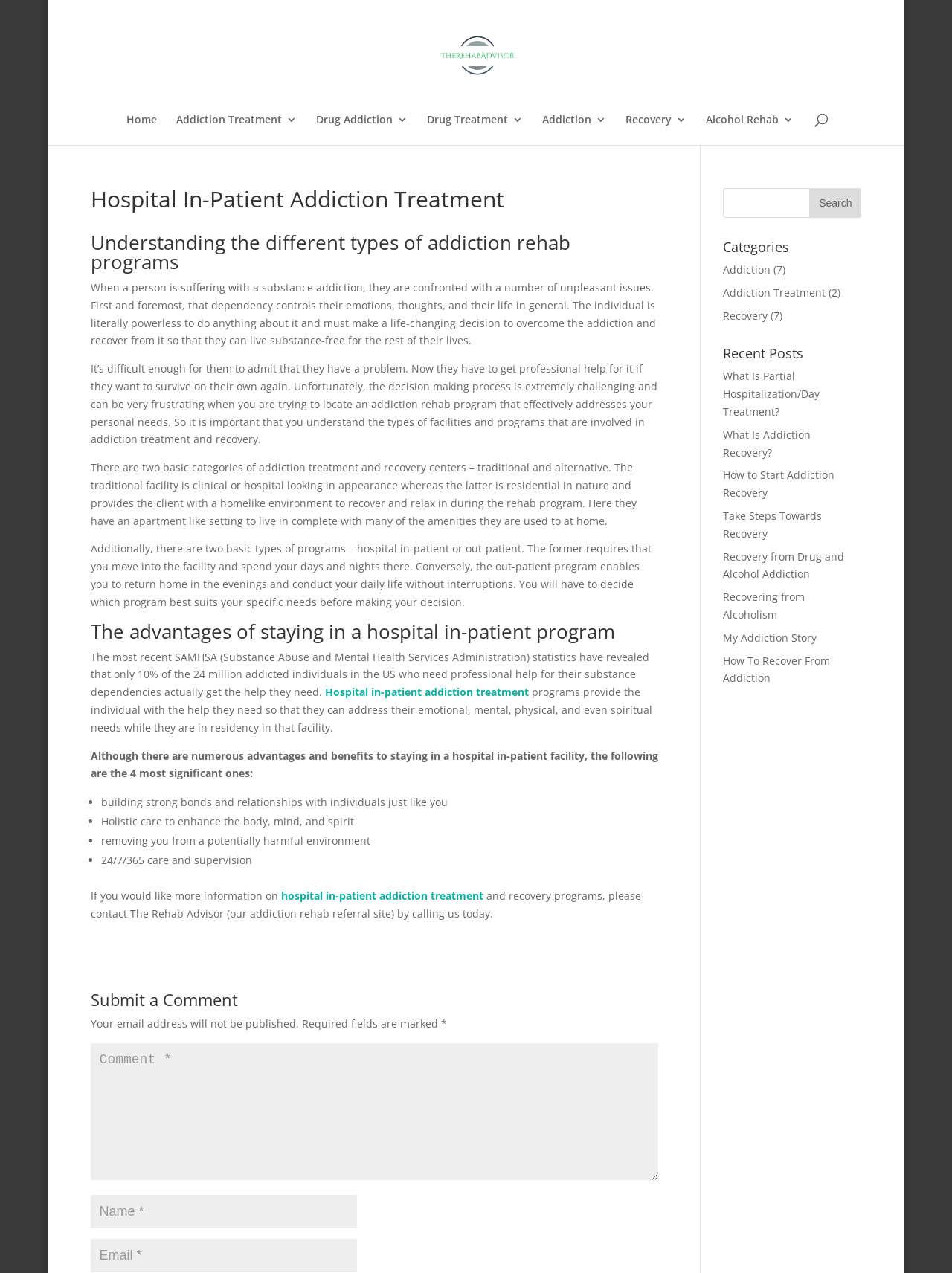How many addicted individuals in the US need professional help?
Provide an in-depth answer to the question, covering all aspects.

According to the webpage, the most recent SAMHSA statistics have revealed that 24 million addicted individuals in the US need professional help for their substance dependencies. This information is mentioned in the paragraph that starts with 'The most recent SAMHSA (Substance Abuse and Mental Health Services Administration) statistics have revealed...'.